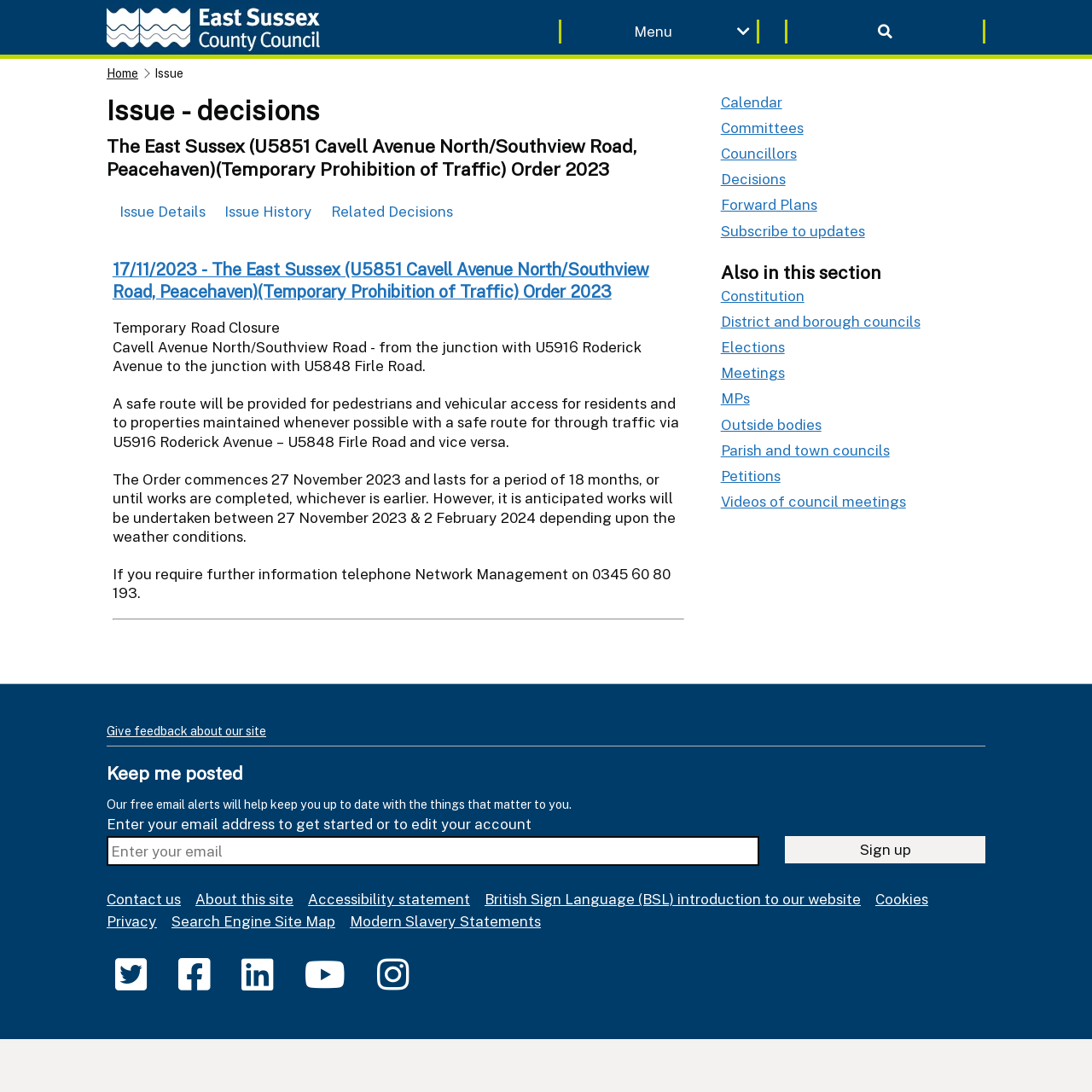What is the purpose of the Order?
Analyze the screenshot and provide a detailed answer to the question.

I found the answer by reading the StaticText 'Temporary Road Closure' which is located under the heading 'The East Sussex (U5851 Cavell Avenue North/Southview Road, Peacehaven)(Temporary Prohibition of Traffic) Order 2023'.